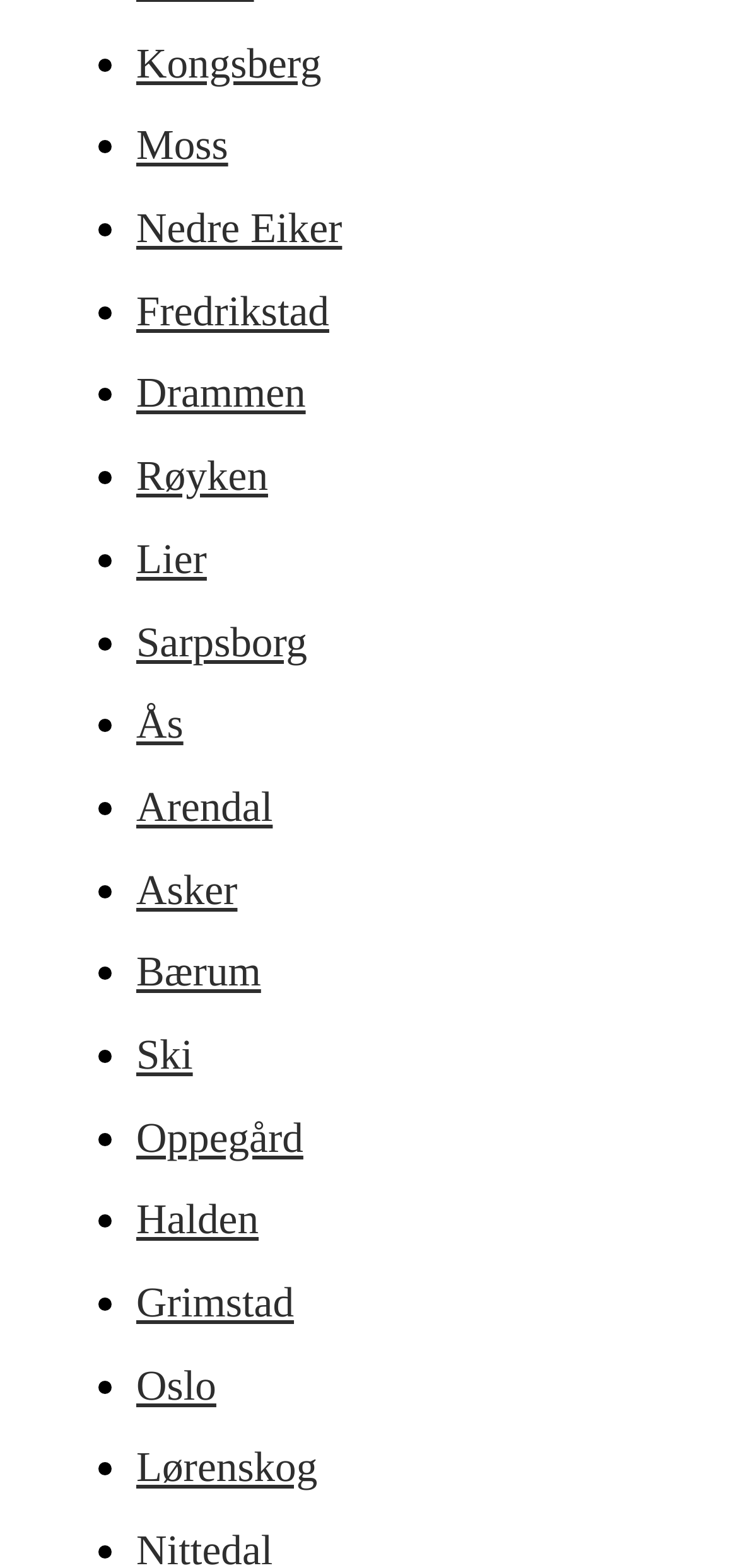What is the location listed before Oslo?
Using the image, answer in one word or phrase.

Halden